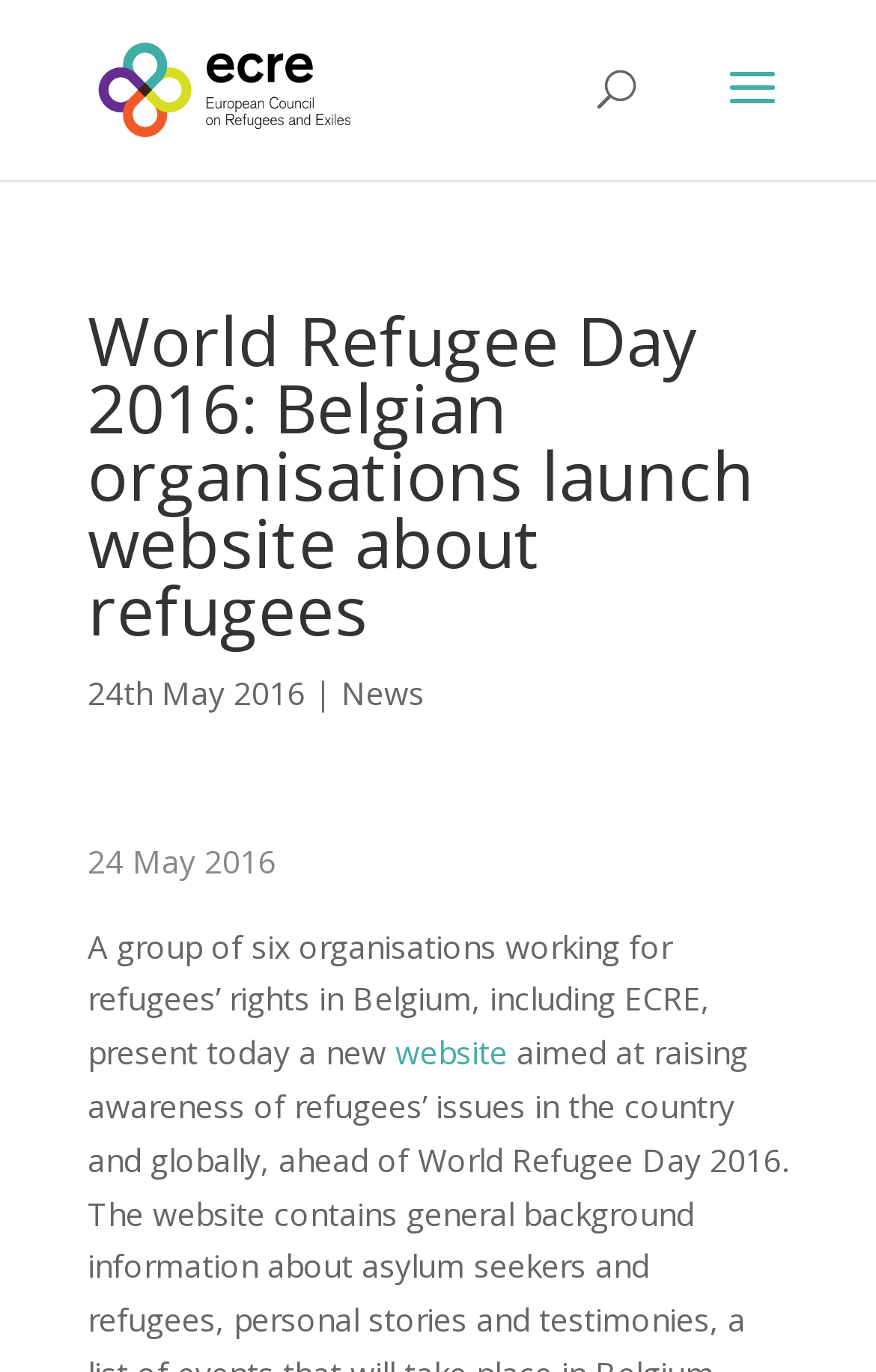Locate the UI element described by News and provide its bounding box coordinates. Use the format (top-left x, top-left y, bottom-right x, bottom-right y) with all values as floating point numbers between 0 and 1.

[0.39, 0.489, 0.485, 0.52]